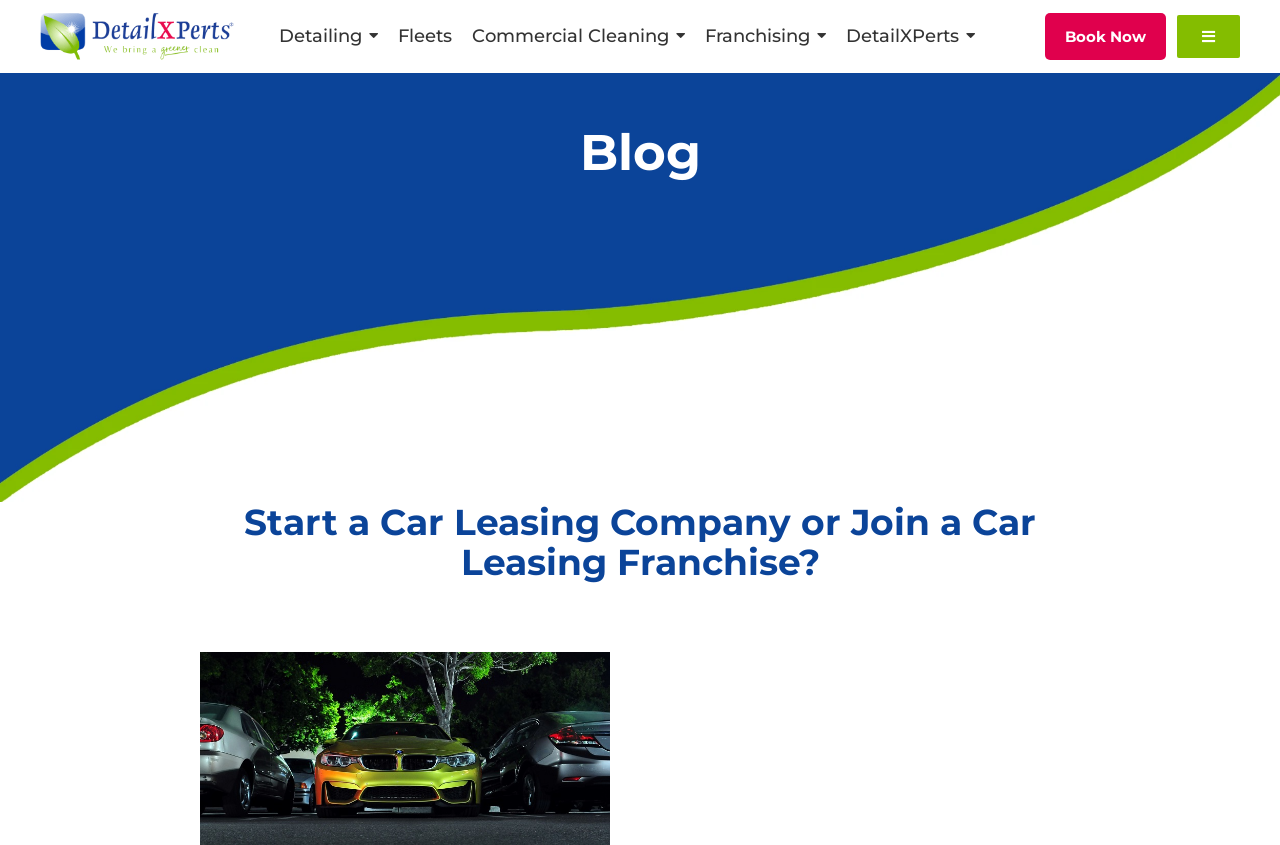What is the purpose of the button with the '' icon?
Using the visual information, reply with a single word or short phrase.

Search